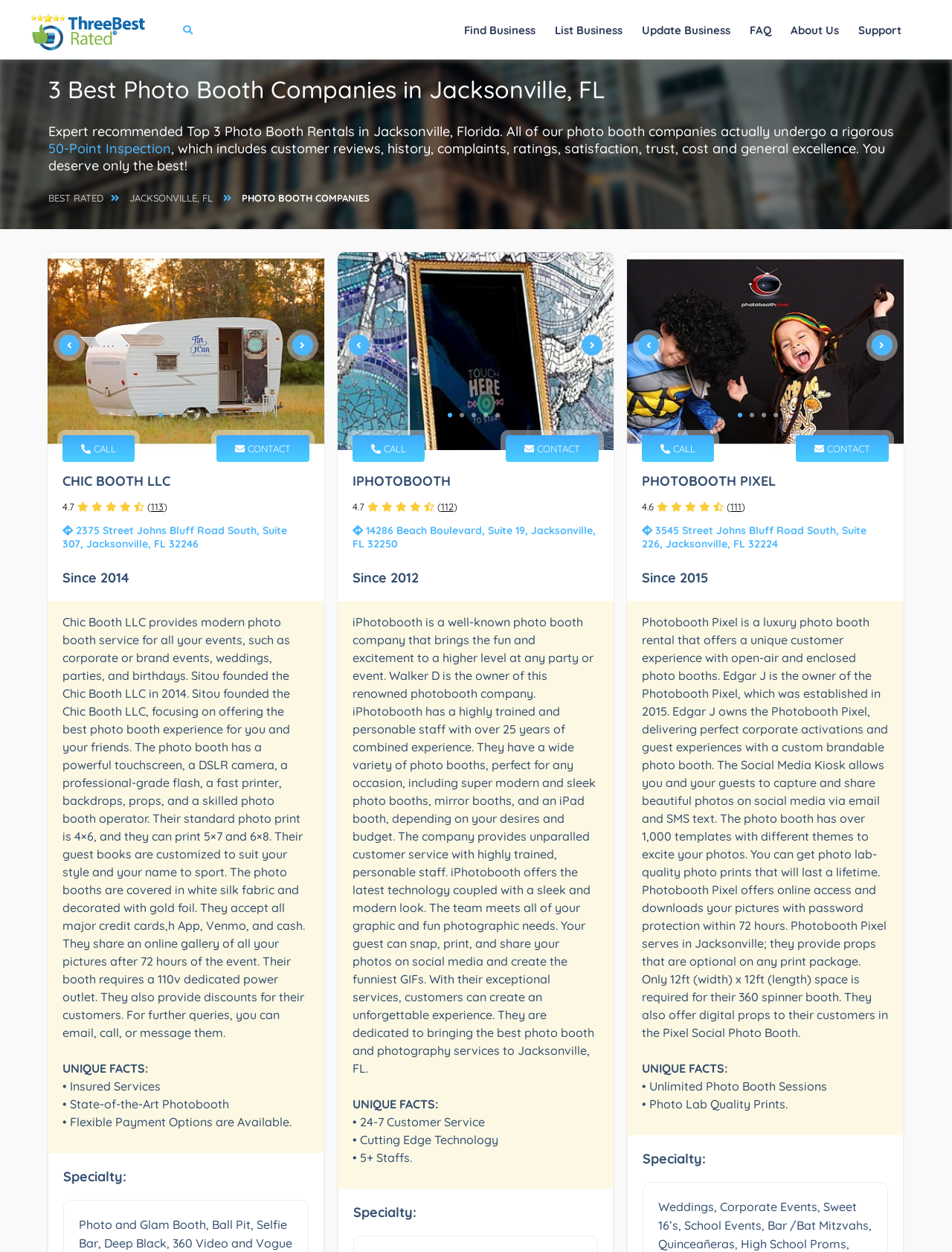Given the description "CALL", determine the bounding box of the corresponding UI element.

[0.37, 0.347, 0.446, 0.369]